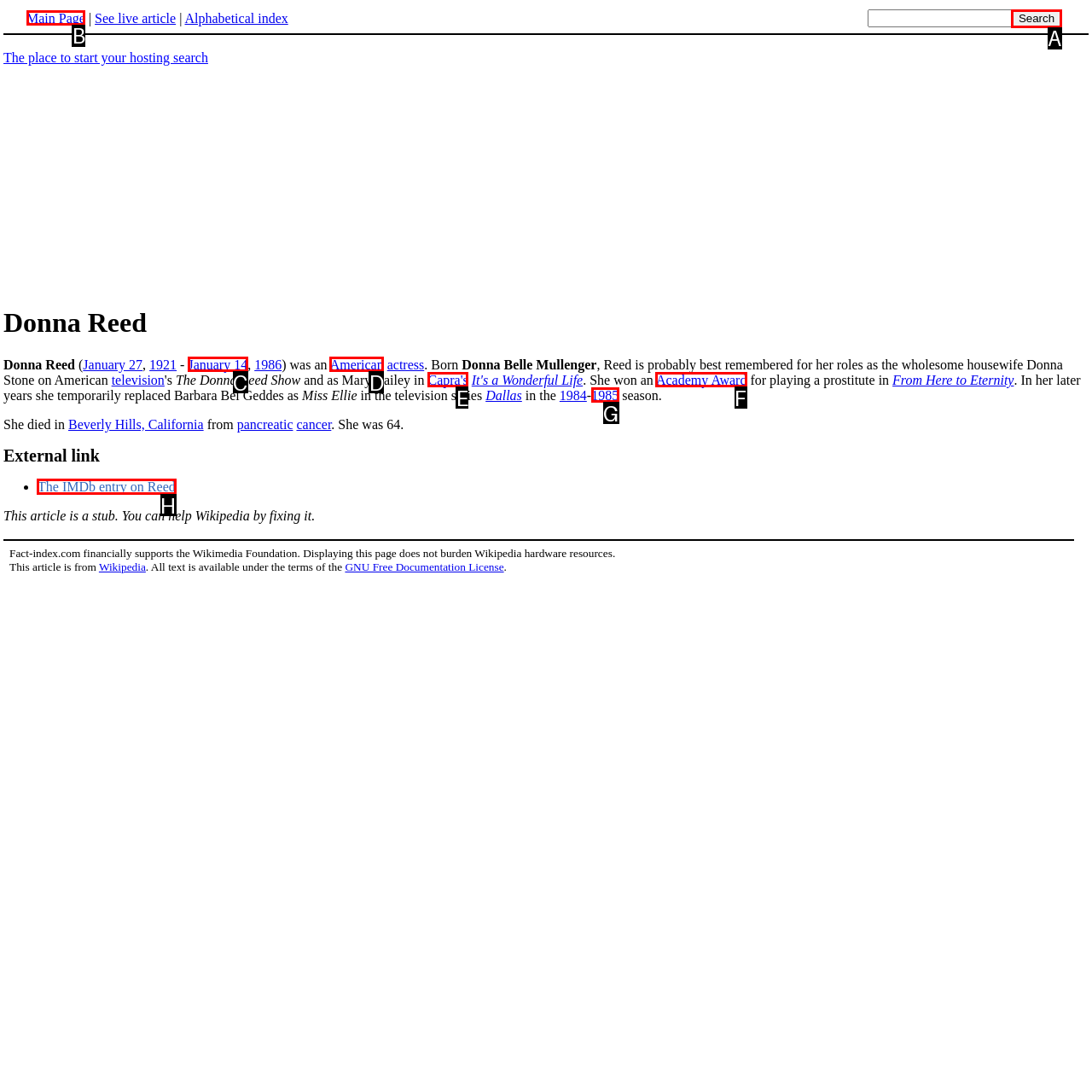To achieve the task: Check the external link, indicate the letter of the correct choice from the provided options.

H